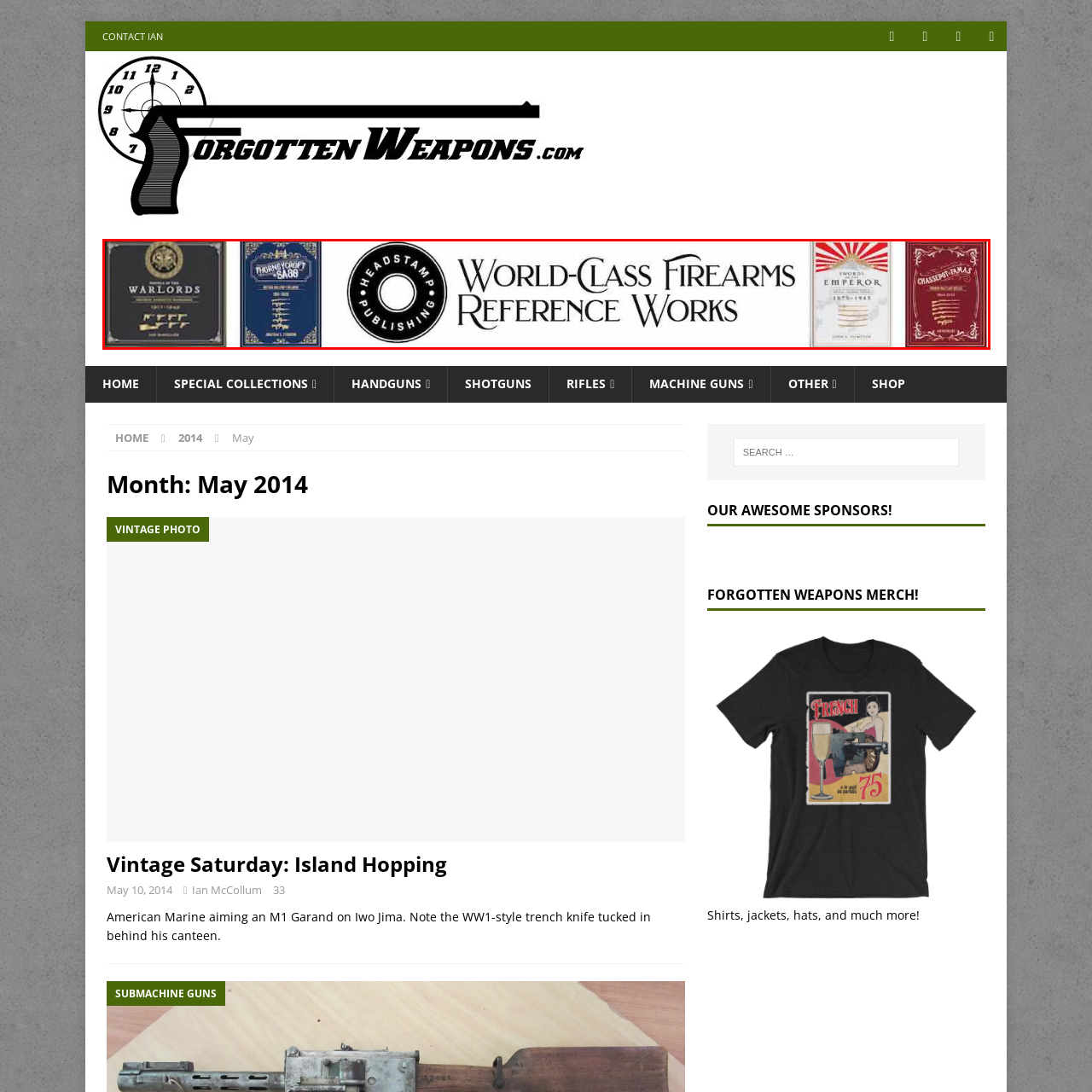Direct your attention to the image marked by the red boundary, What is the tone of the overall presentation? Provide a single word or phrase in response.

Rich heritage and scholarly significance